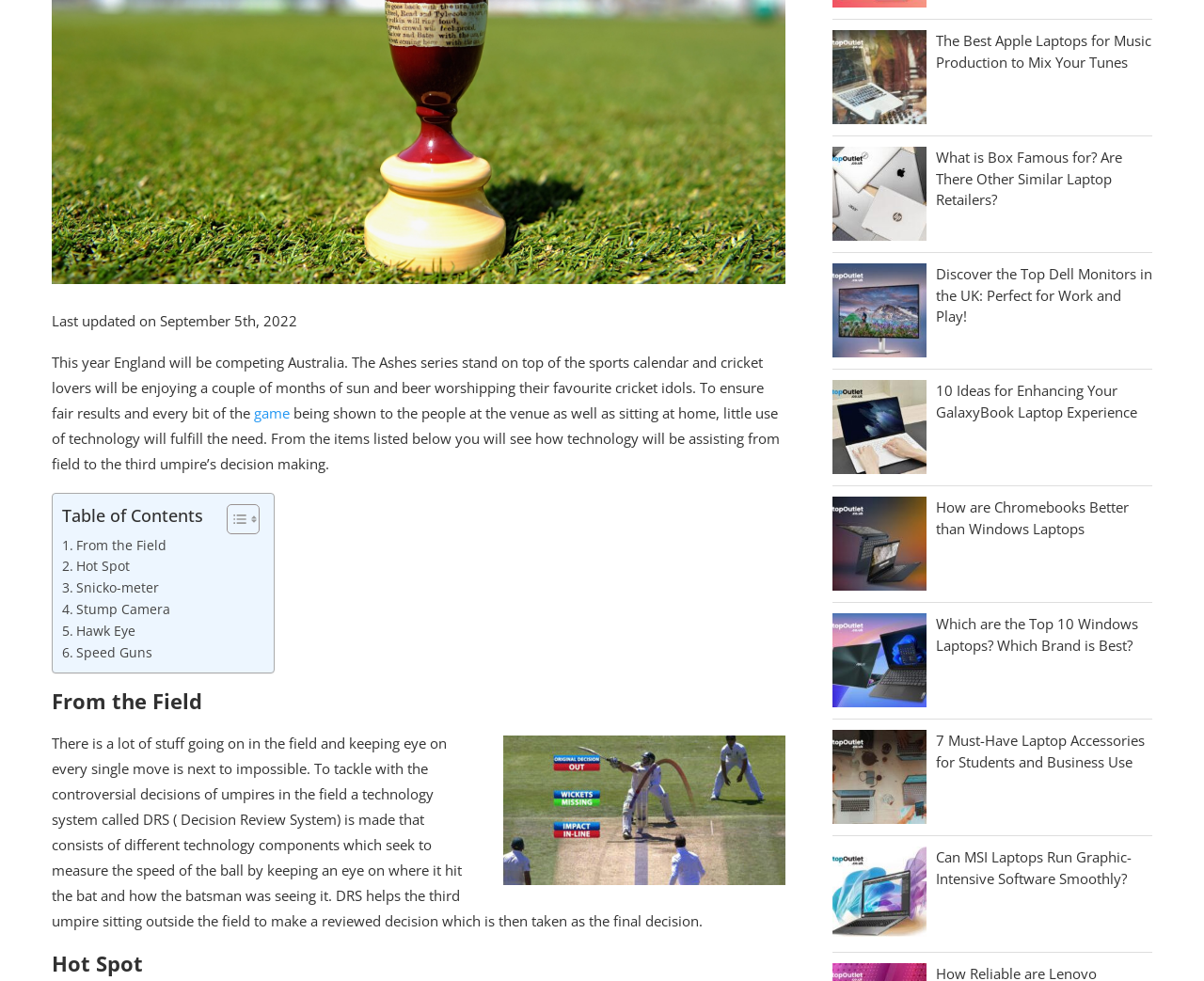Please predict the bounding box coordinates (top-left x, top-left y, bottom-right x, bottom-right y) for the UI element in the screenshot that fits the description: From the Field

[0.052, 0.545, 0.138, 0.567]